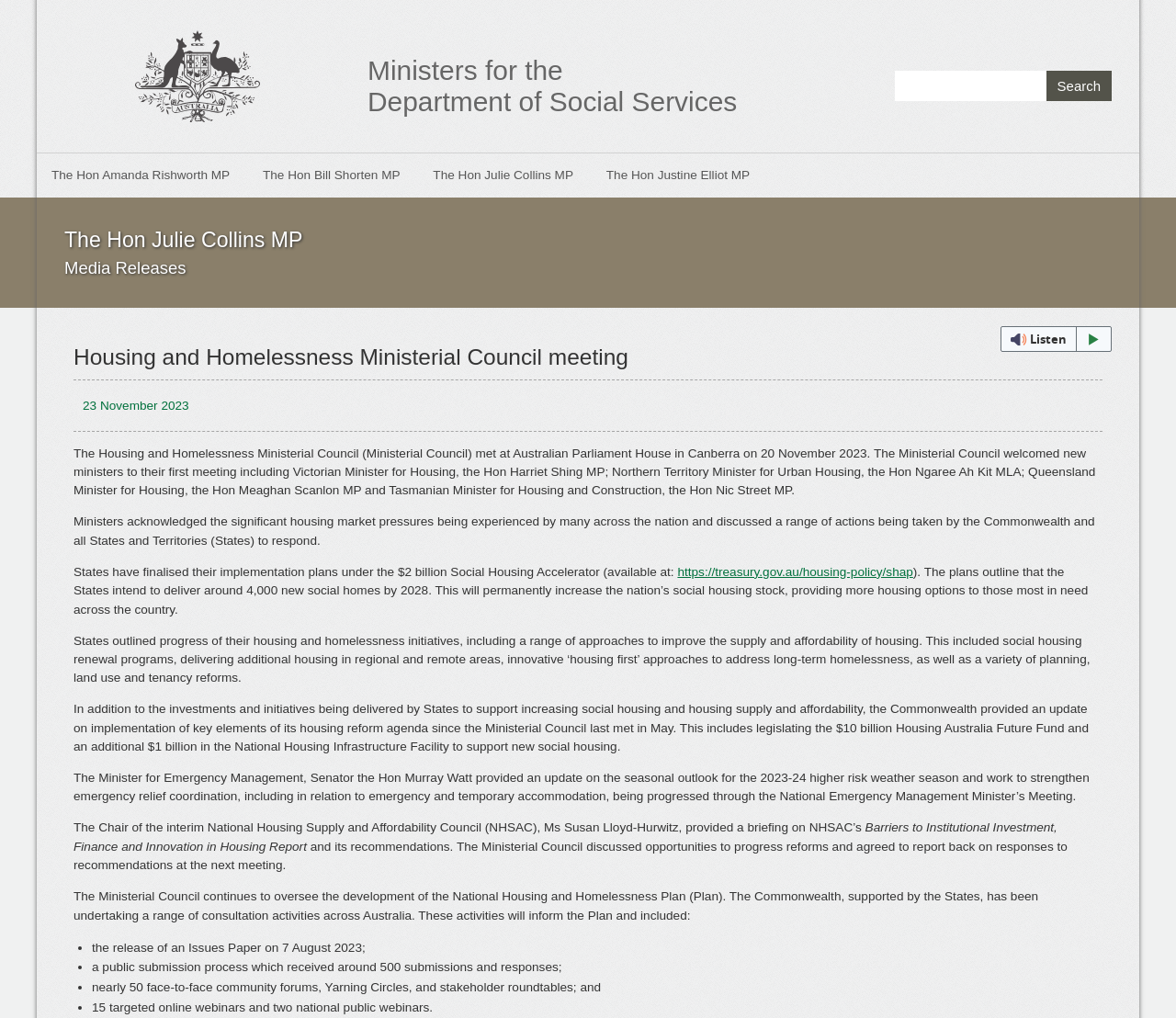What is the name of the fund mentioned in the webpage?
Using the image, provide a detailed and thorough answer to the question.

I found the answer by reading the text 'legislating the $10 billion Housing Australia Future Fund' which is a child element of the heading element with the text 'Housing and Homelessness Ministerial Council meeting'.